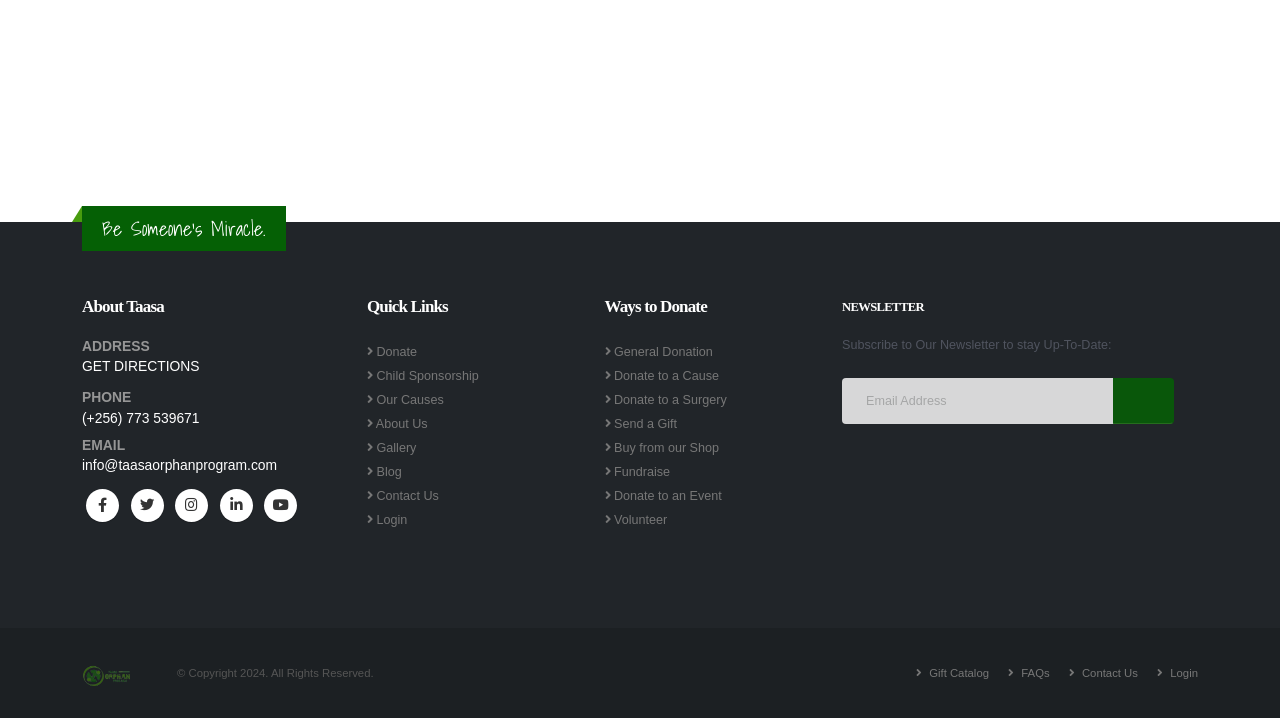Please provide the bounding box coordinates for the element that needs to be clicked to perform the instruction: "Visit the Gift Catalog". The coordinates must consist of four float numbers between 0 and 1, formatted as [left, top, right, bottom].

[0.723, 0.929, 0.773, 0.946]